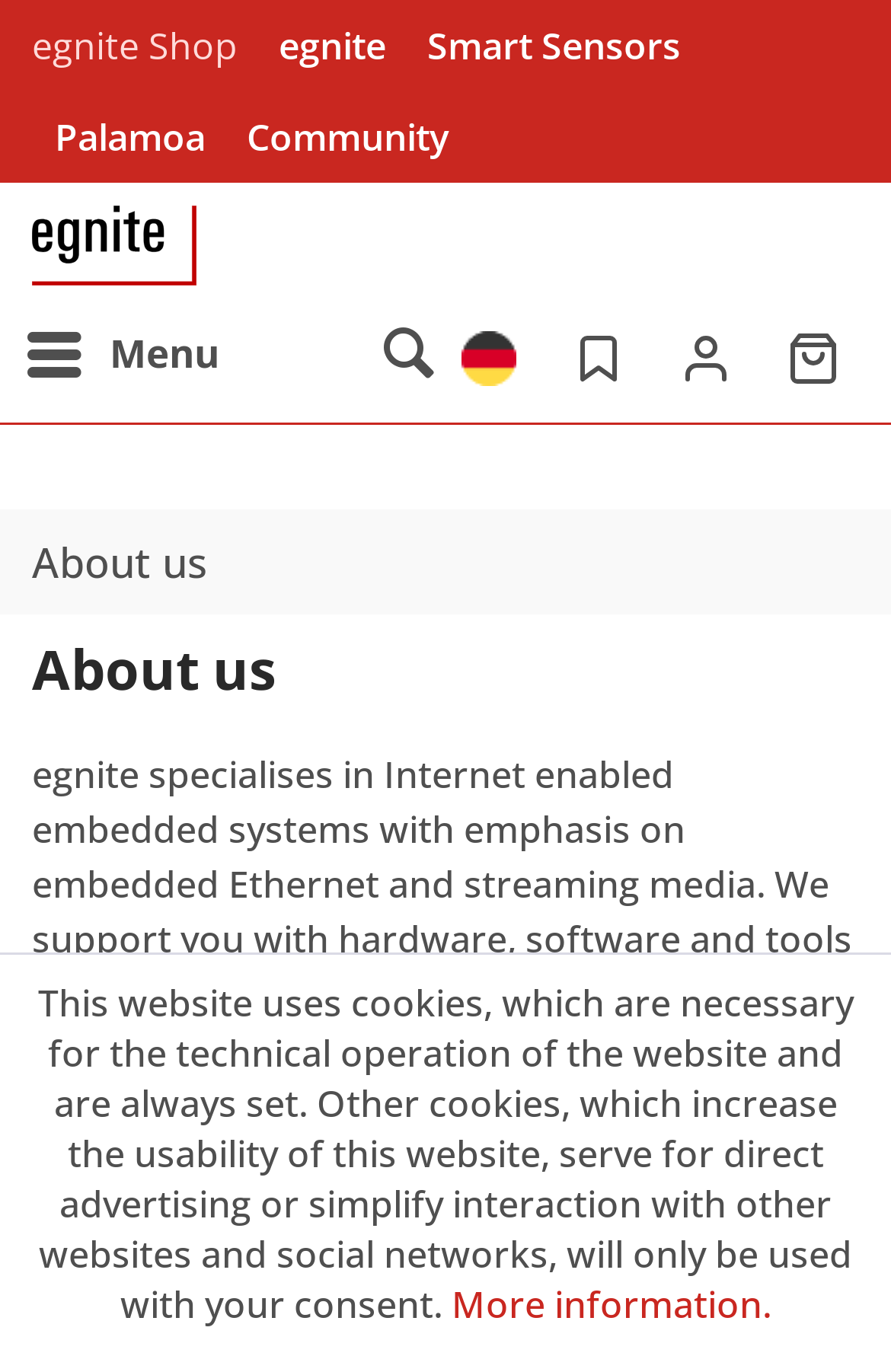Please determine the bounding box coordinates of the element to click in order to execute the following instruction: "Go to egnite Shop homepage". The coordinates should be four float numbers between 0 and 1, specified as [left, top, right, bottom].

[0.036, 0.15, 0.22, 0.208]